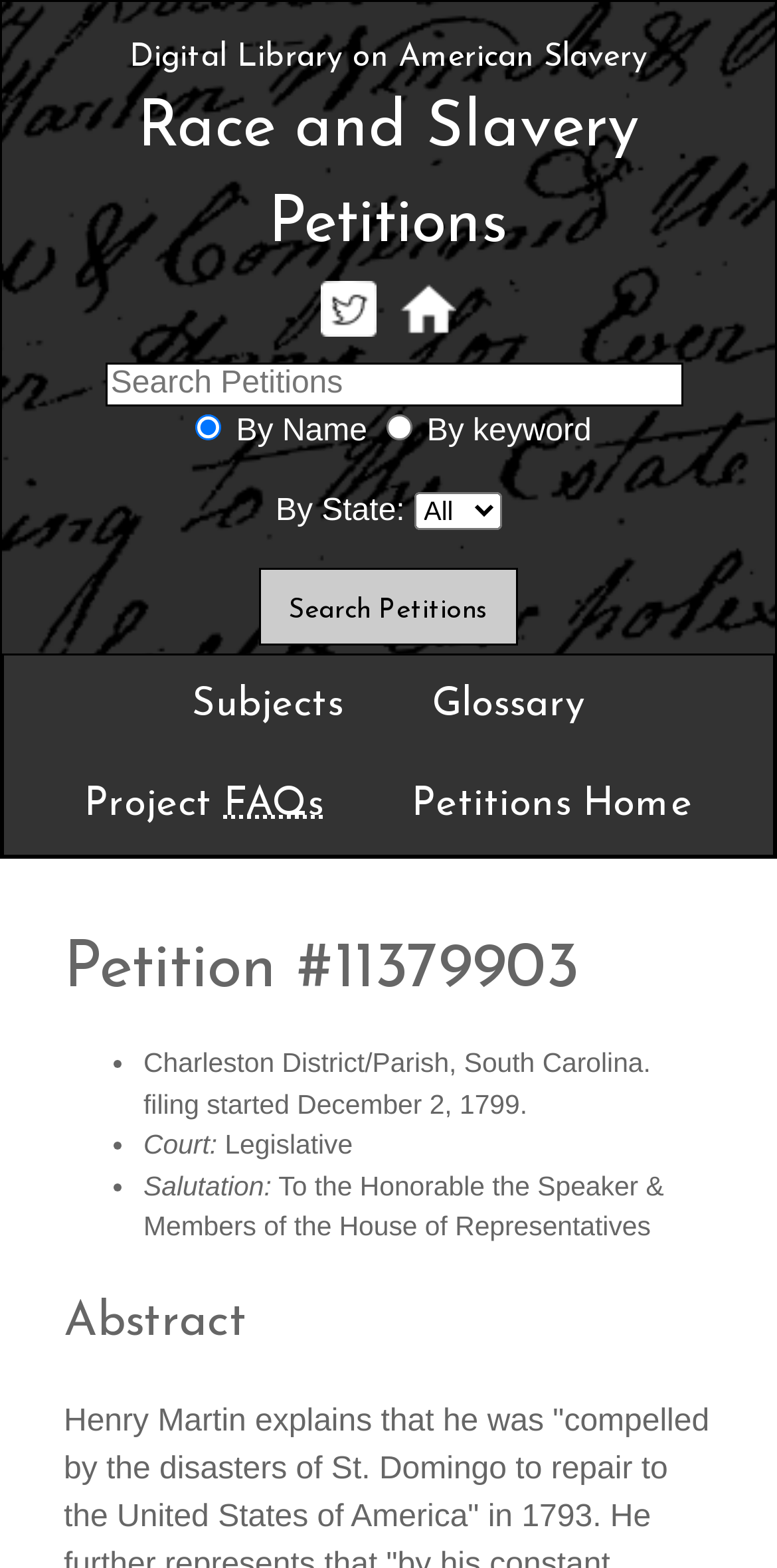Articulate a detailed summary of the webpage's content and design.

The webpage is dedicated to the Digital Library on American Slavery, specifically the Race and Slavery Petitions section. At the top, there is a heading that reads "Digital Library on American Slavery Race and Slavery Petitions". Below this heading, there are two links: "Digital Library on American Slavery" and "Race and Slavery Petitions". 

To the right of these links, there are two social media icons: Twitter and Home, each accompanied by a link. 

Below these elements, there is a search bar with a label "Search terms" and two radio buttons: "By Name" and "By keyword". The "By Name" option is selected by default. Next to the radio buttons, there is a dropdown menu labeled "By State:". 

A "Search Petitions" button is located to the right of the dropdown menu. 

Further down the page, there are four links: "Subjects", "Glossary", "Project FAQs", and "Petitions Home". The "Project FAQs" link has an abbreviation "Frequently Asked Questions". 

Below these links, there is a heading that reads "Petition #11379903". This is followed by a list of details about the petition, including the location and date of filing, the court, and the salutation. The list is formatted with bullet points. 

Finally, there is a heading that reads "Abstract", but its content is not provided.